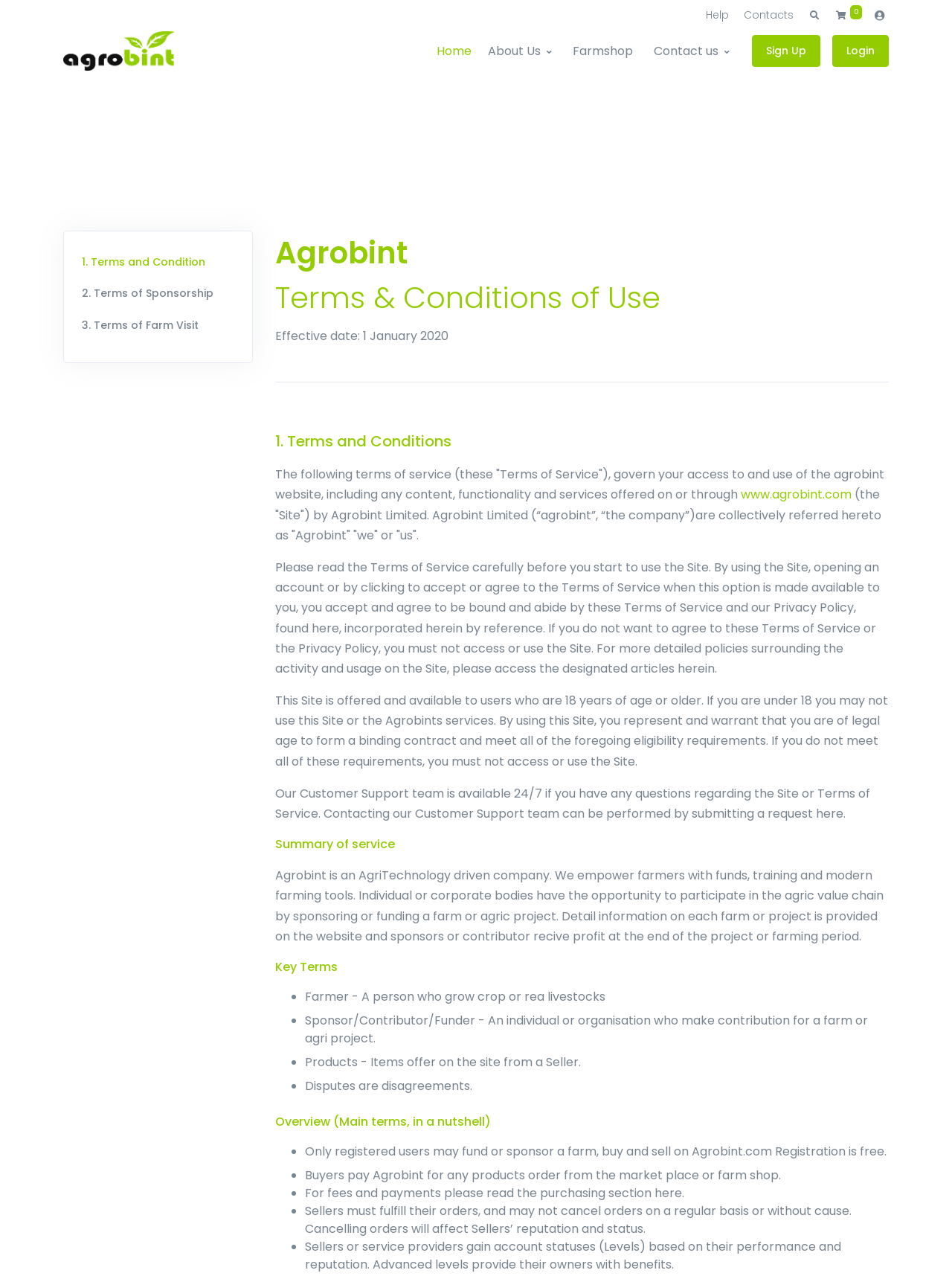Kindly determine the bounding box coordinates for the clickable area to achieve the given instruction: "View the 'Farmshop' page".

[0.591, 0.019, 0.676, 0.061]